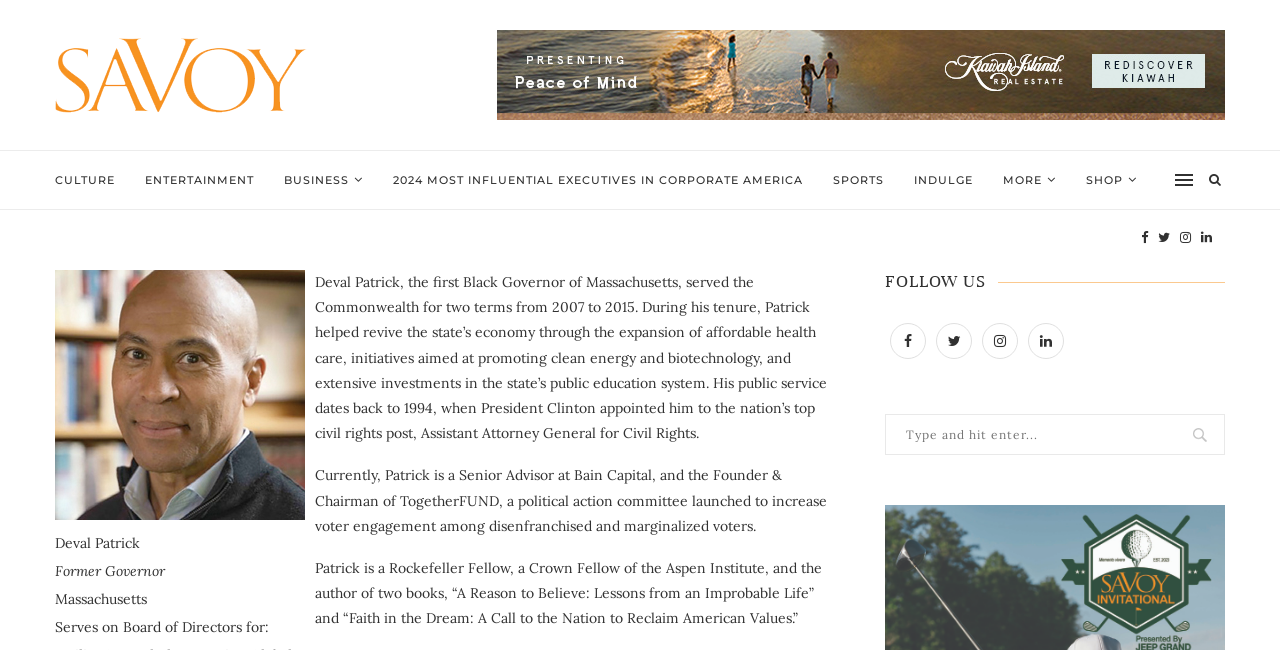Based on the element description Business, identify the bounding box coordinates for the UI element. The coordinates should be in the format (top-left x, top-left y, bottom-right x, bottom-right y) and within the 0 to 1 range.

[0.222, 0.232, 0.284, 0.322]